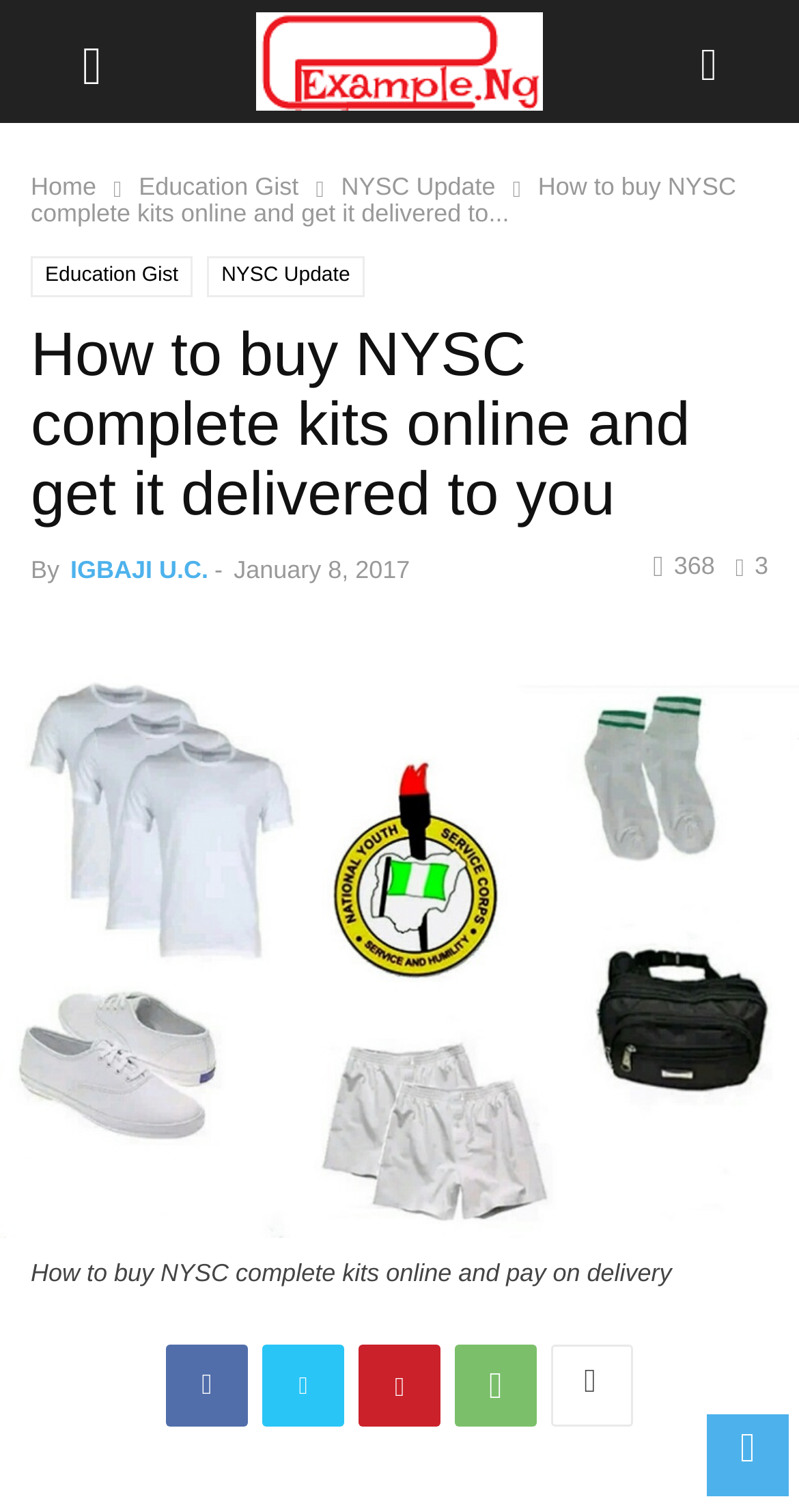Answer the following query with a single word or phrase:
How many social media links are there at the bottom of the webpage?

5